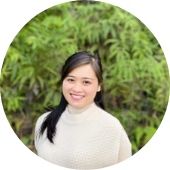Describe the image in great detail, covering all key points.

The image features Tran Le Bich Ngoc, who is identified as a Senior Talent Acquisition Specialist in the People & Talent (HR) department. She is smiling warmly against a lush green backdrop, conveying an approachable and professional demeanor. Tran Le Bich Ngoc's attire is a stylish cream-colored sweater, which complements the natural surroundings, highlighting her connection to a vibrant, eco-friendly setting. This image represents her role within the organization, Preferred by Nature, emphasizing their commitment to sustainability and responsible environmental practices.